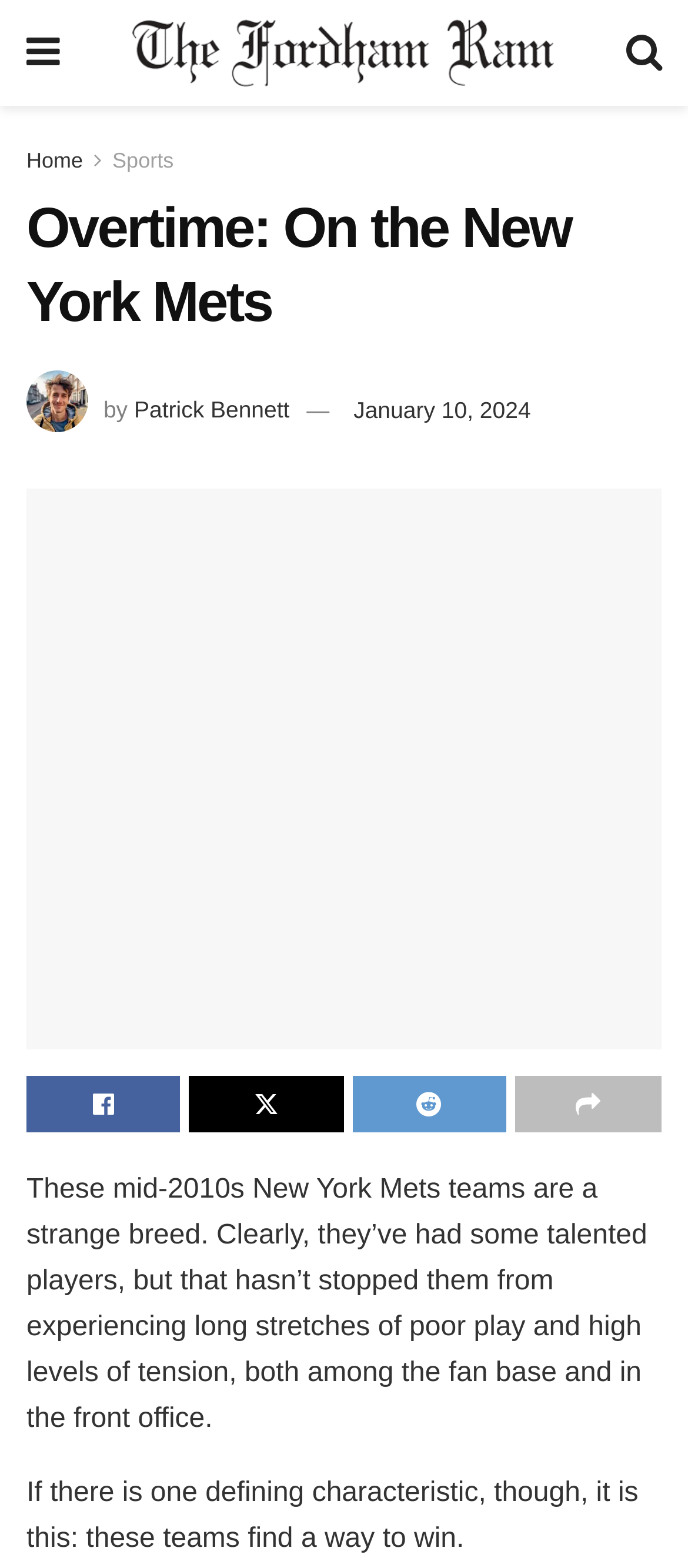Extract the bounding box coordinates for the UI element described as: "Patrick Bennett".

[0.195, 0.253, 0.421, 0.27]